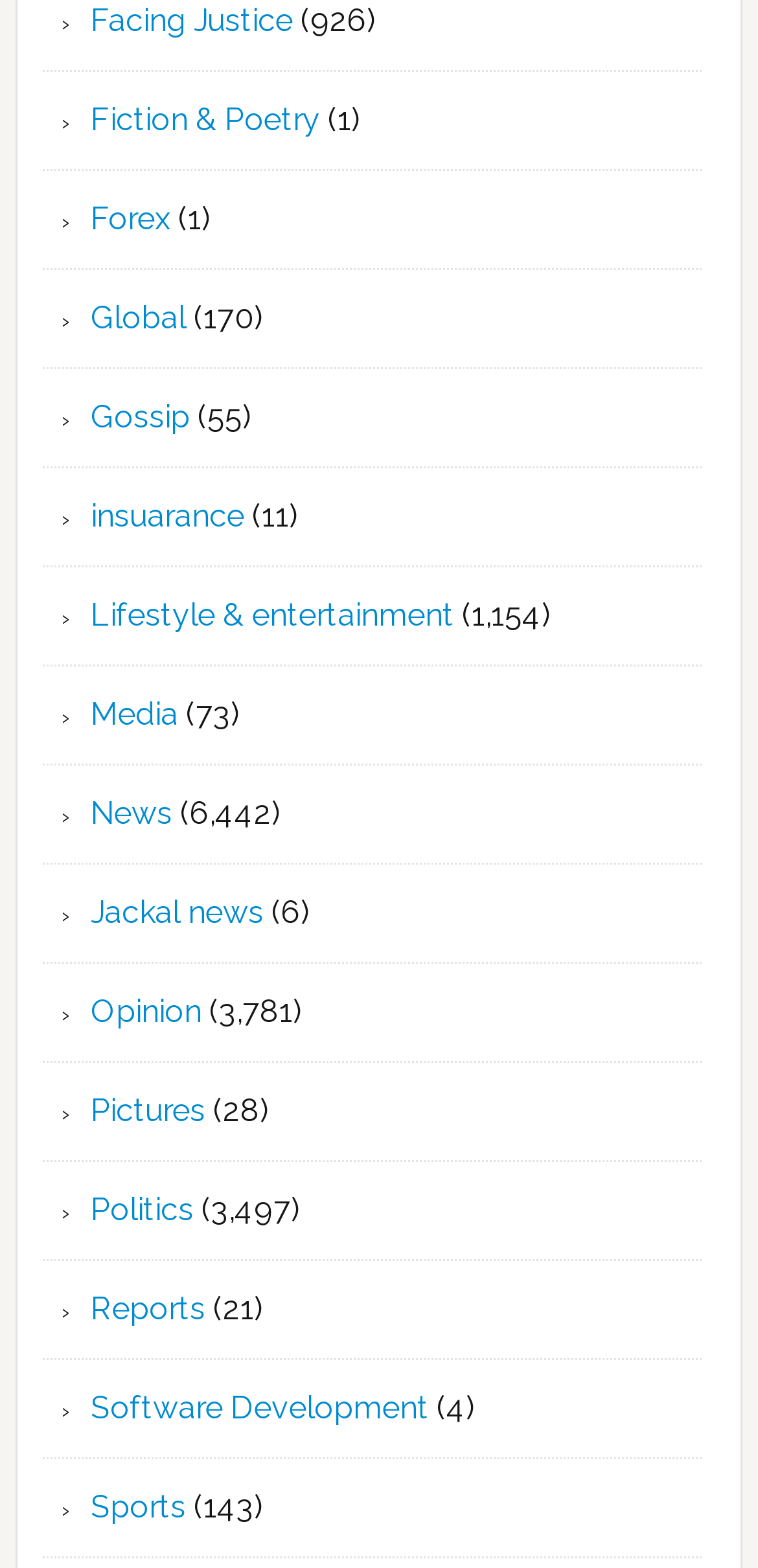Please give the bounding box coordinates of the area that should be clicked to fulfill the following instruction: "Share on Facebook". The coordinates should be in the format of four float numbers from 0 to 1, i.e., [left, top, right, bottom].

None